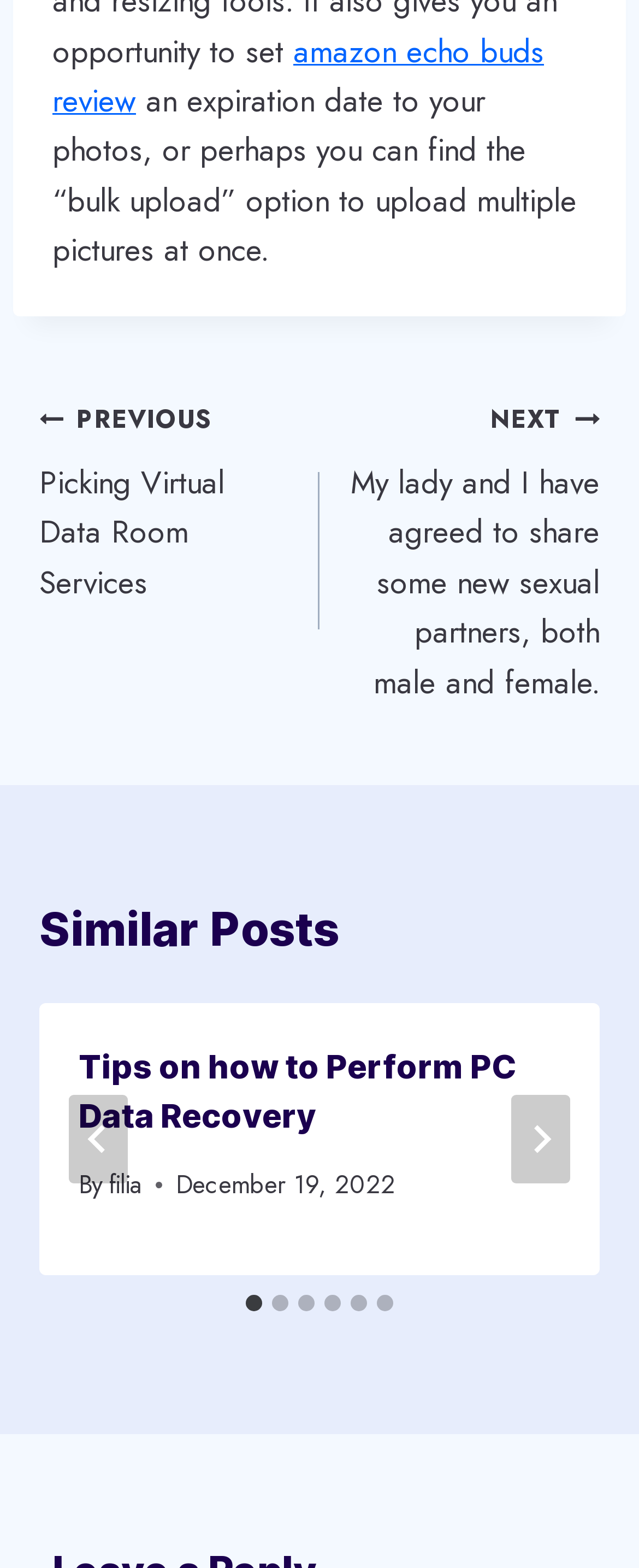Identify the bounding box coordinates of the region that needs to be clicked to carry out this instruction: "Go to the 'NEXT My lady and I have agreed to share some new sexual partners, both male and female.' page". Provide these coordinates as four float numbers ranging from 0 to 1, i.e., [left, top, right, bottom].

[0.5, 0.251, 0.938, 0.452]